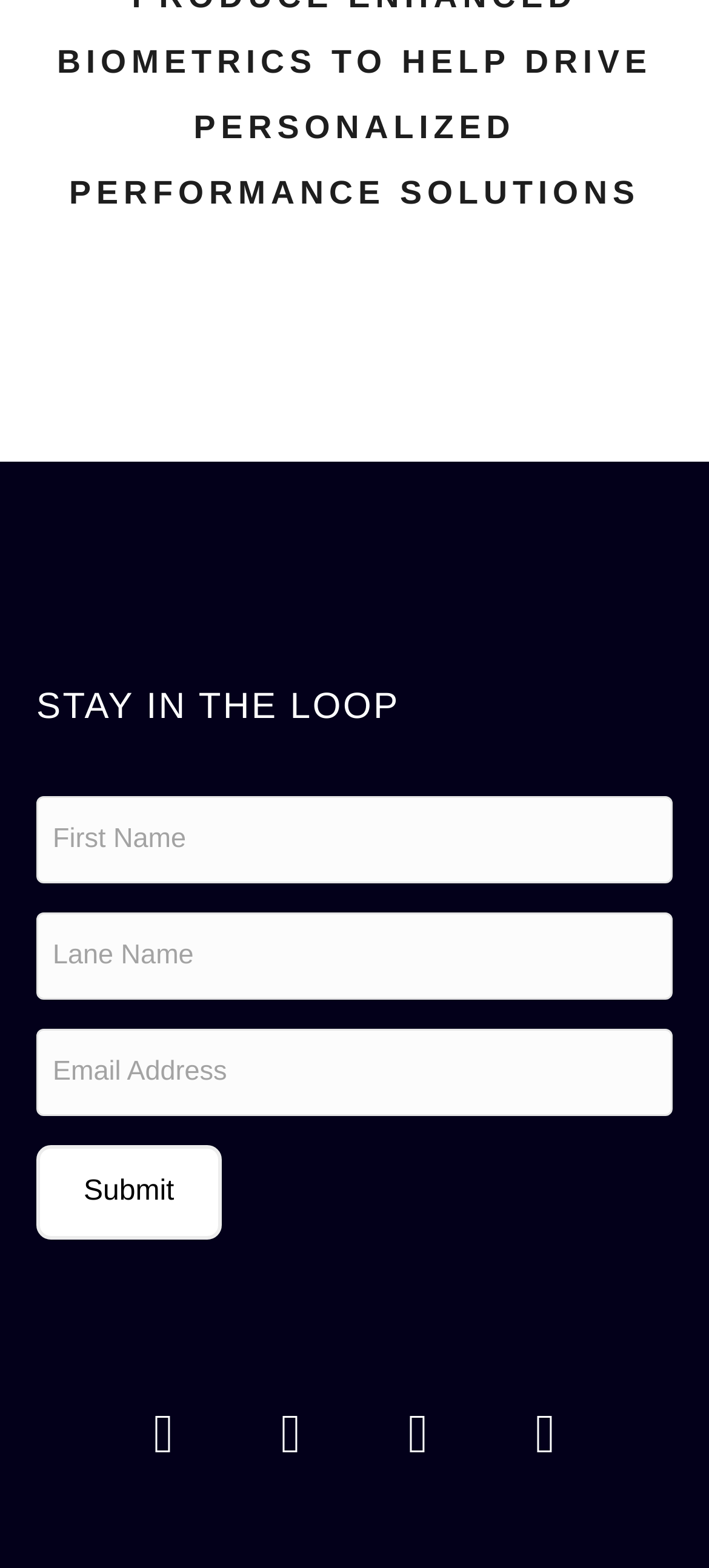Provide a one-word or brief phrase answer to the question:
What is the label of the first text field?

First Name